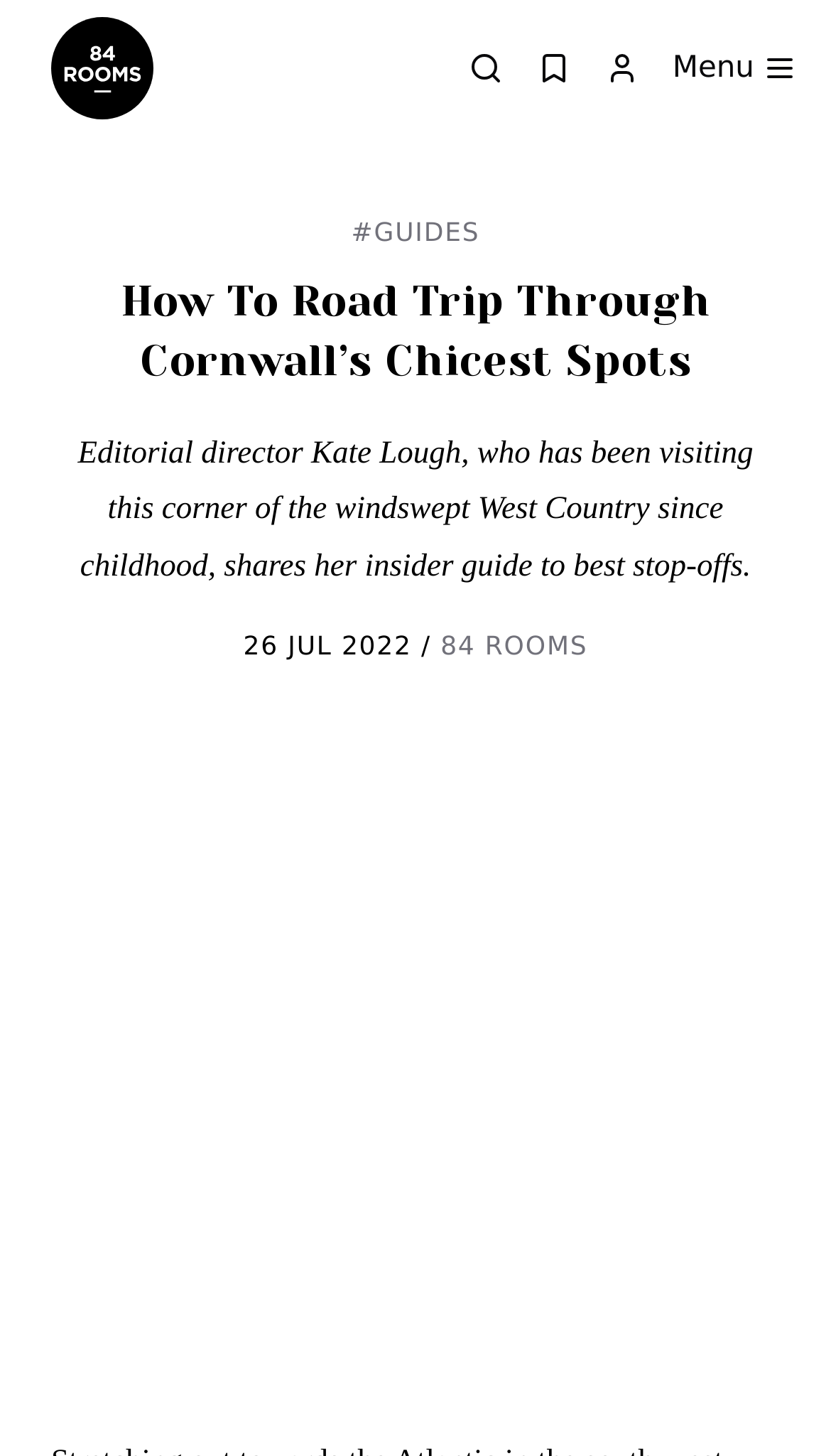Please provide a short answer using a single word or phrase for the question:
What is the type of content provided in the article?

Guide